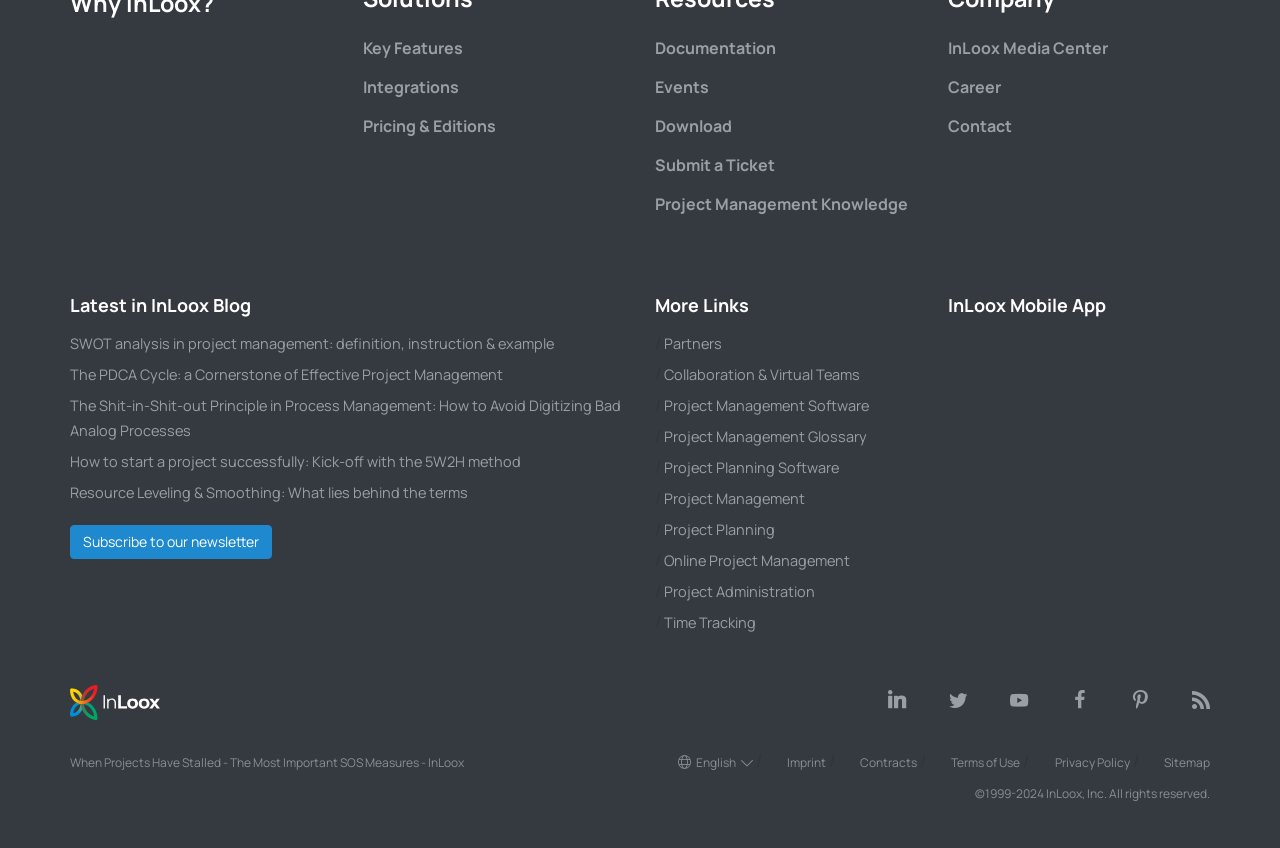What is the year of copyright for InLoox, Inc.?
Answer the question with a detailed explanation, including all necessary information.

The year of copyright for InLoox, Inc. can be found at the bottom of the webpage, where it says '© 1999-2024 InLoox, Inc. All rights reserved'.